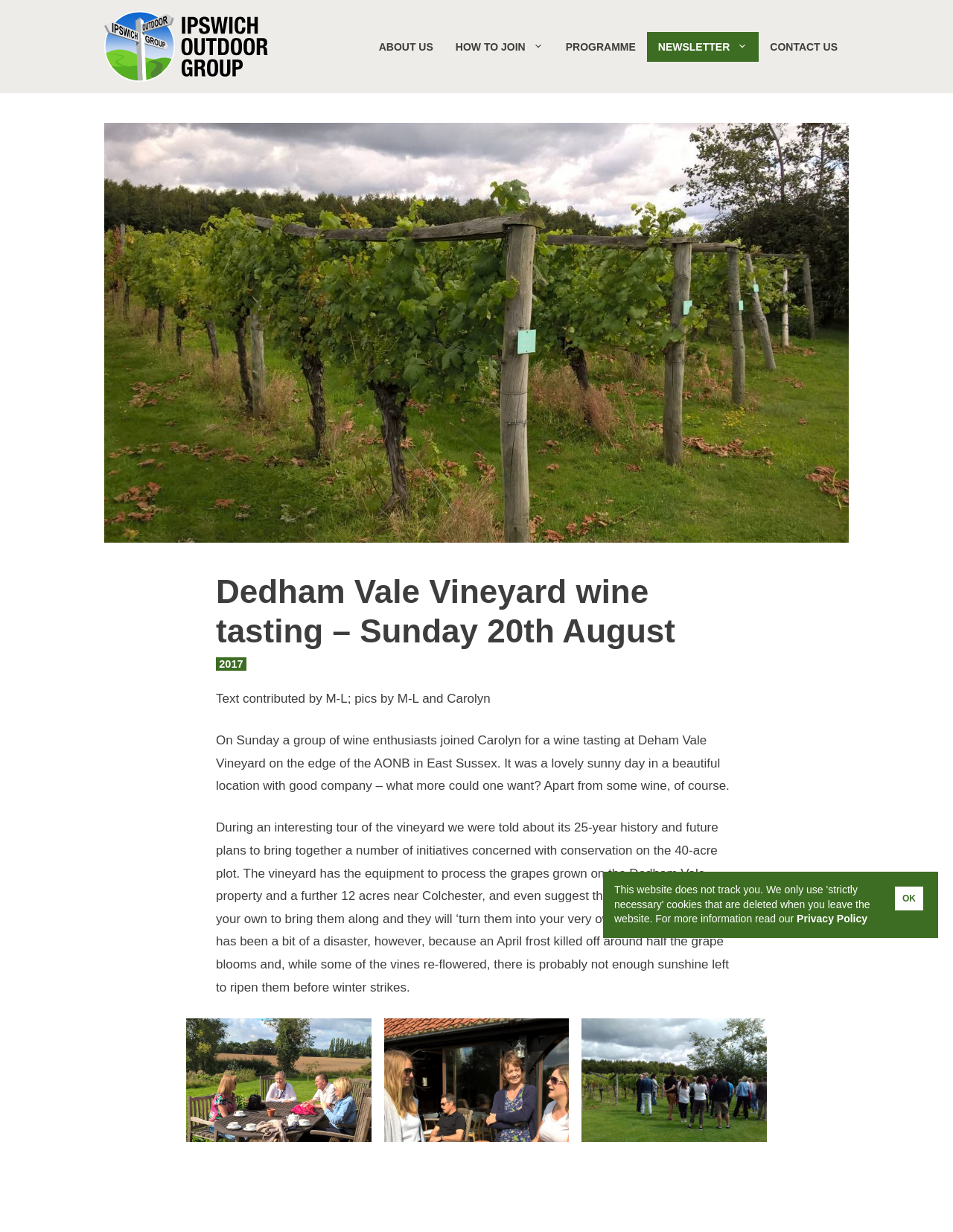Locate the bounding box coordinates of the clickable element to fulfill the following instruction: "Contact Tony Stocker". Provide the coordinates as four float numbers between 0 and 1 in the format [left, top, right, bottom].

None